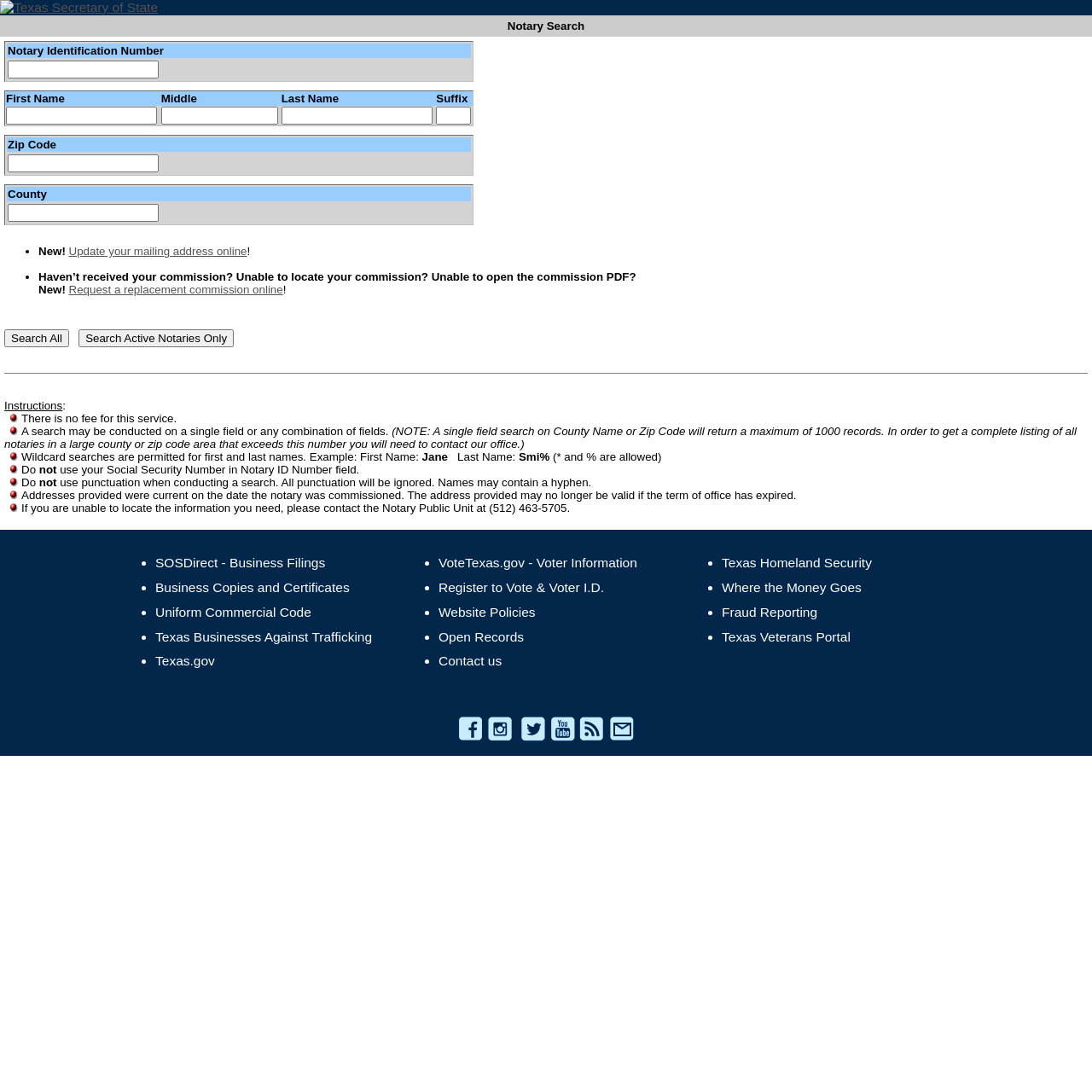Summarize the webpage comprehensively, mentioning all visible components.

The webpage is titled "Notary Search" and has a prominent link to the "Texas Secretary of State" at the top left corner. Below this, there is a table with multiple rows, each containing form fields and labels. 

The first row has a label "Notary Identification Number" and a corresponding text box. The second row has labels for "First Name", "Middle", "Last Name", and "Suffix", each with its own text box. The third row has a label for "Zip Code" and a text box. The fourth row has a label for "County" and a text box. 

Below these form fields, there is a section with informative text, including a list of instructions on how to use the search function. This section also contains links to update mailing addresses online and request replacement commissions online. 

Further down, there are two buttons, "Search All" and "Search Active Notaries Only", which are likely used to initiate the search. A horizontal separator line follows, and then a lengthy block of instructional text, which includes details on how to conduct searches, use wildcards, and contact the Notary Public Unit for assistance.